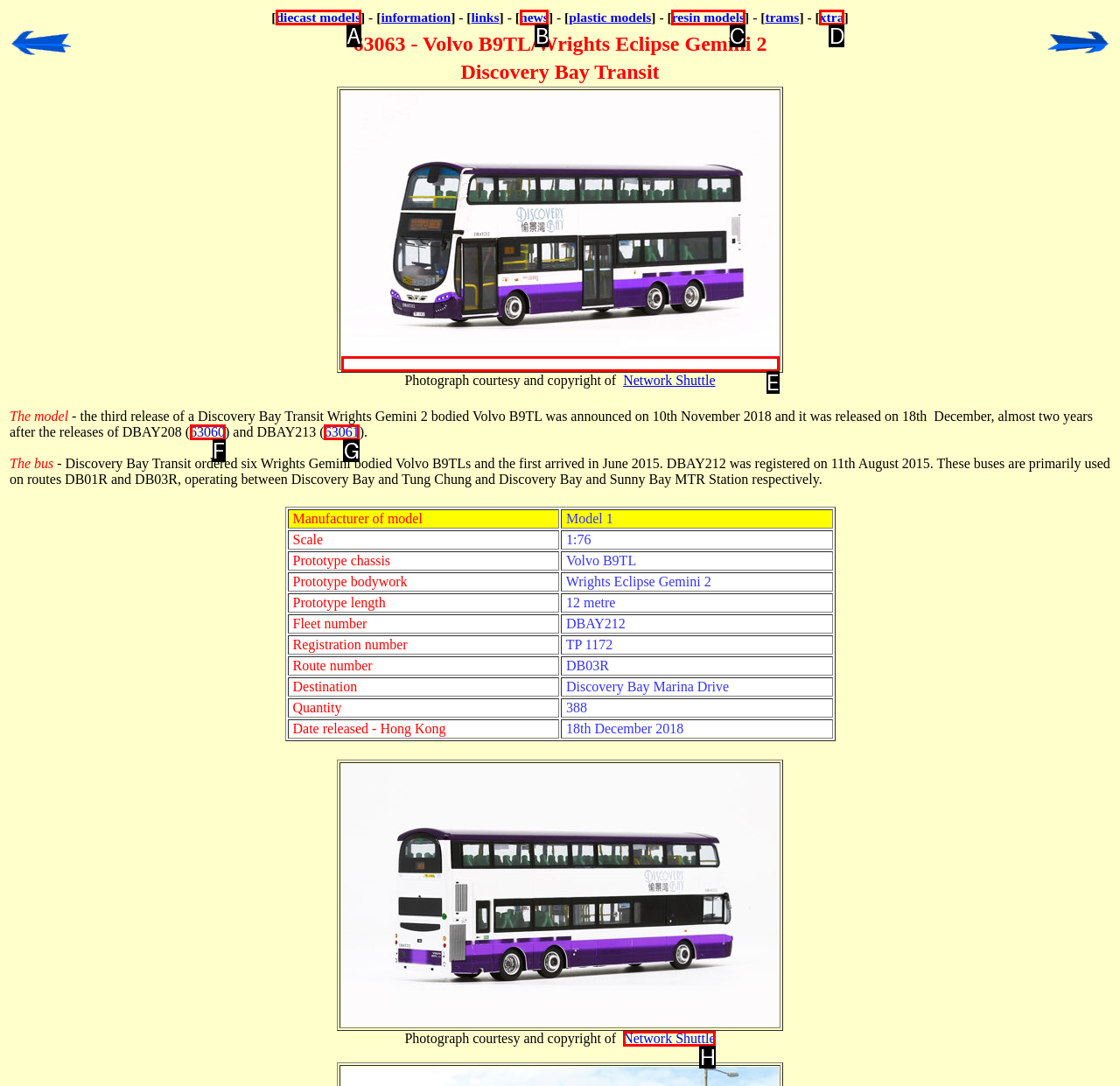Identify the letter that best matches this UI element description: resin models
Answer with the letter from the given options.

C